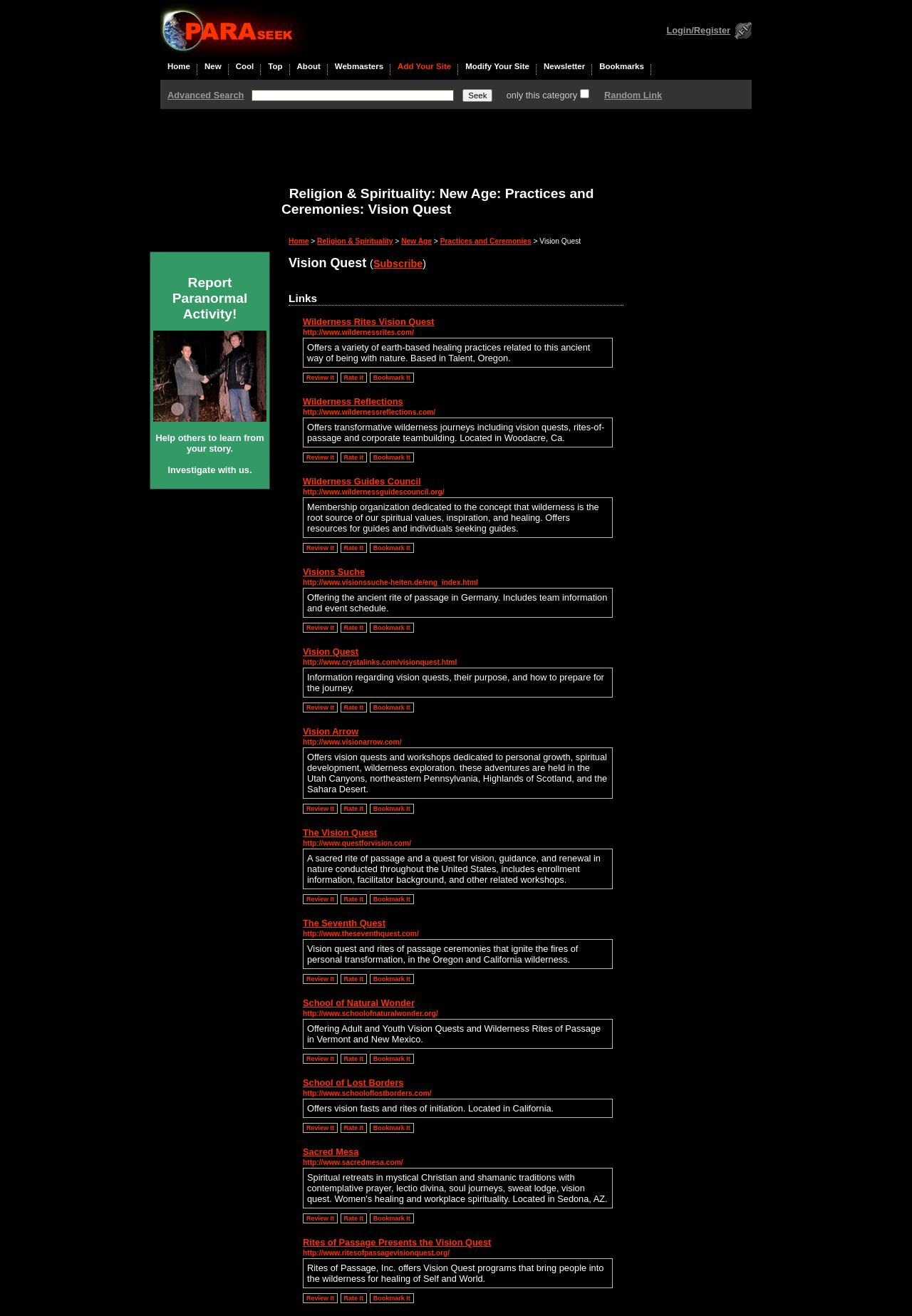Answer the question using only one word or a concise phrase: What is the function of the checkbox next to the 'Seek' button?

Search in this category only